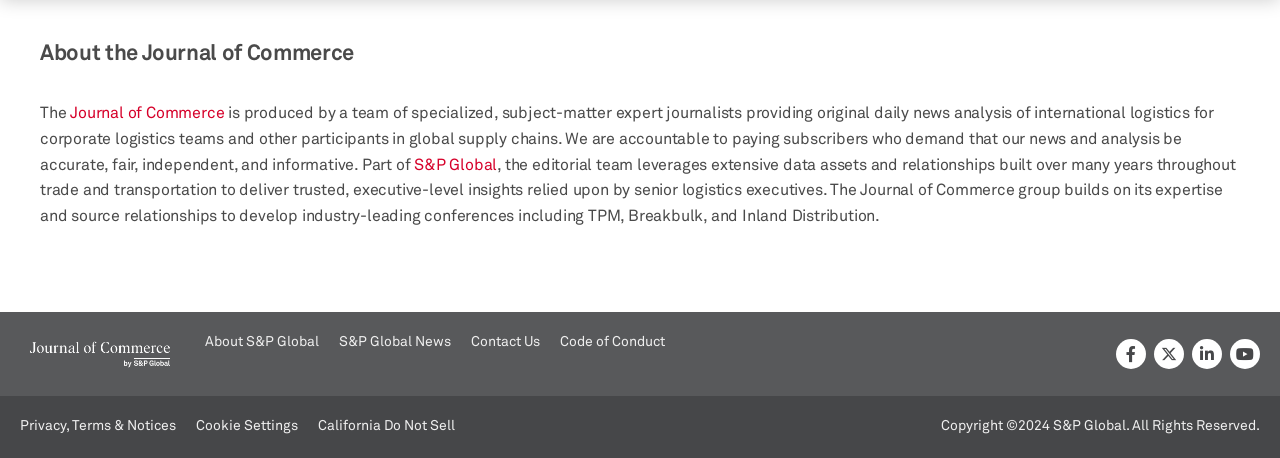Please locate the bounding box coordinates of the element that needs to be clicked to achieve the following instruction: "contact the team". The coordinates should be four float numbers between 0 and 1, i.e., [left, top, right, bottom].

[0.368, 0.726, 0.422, 0.763]